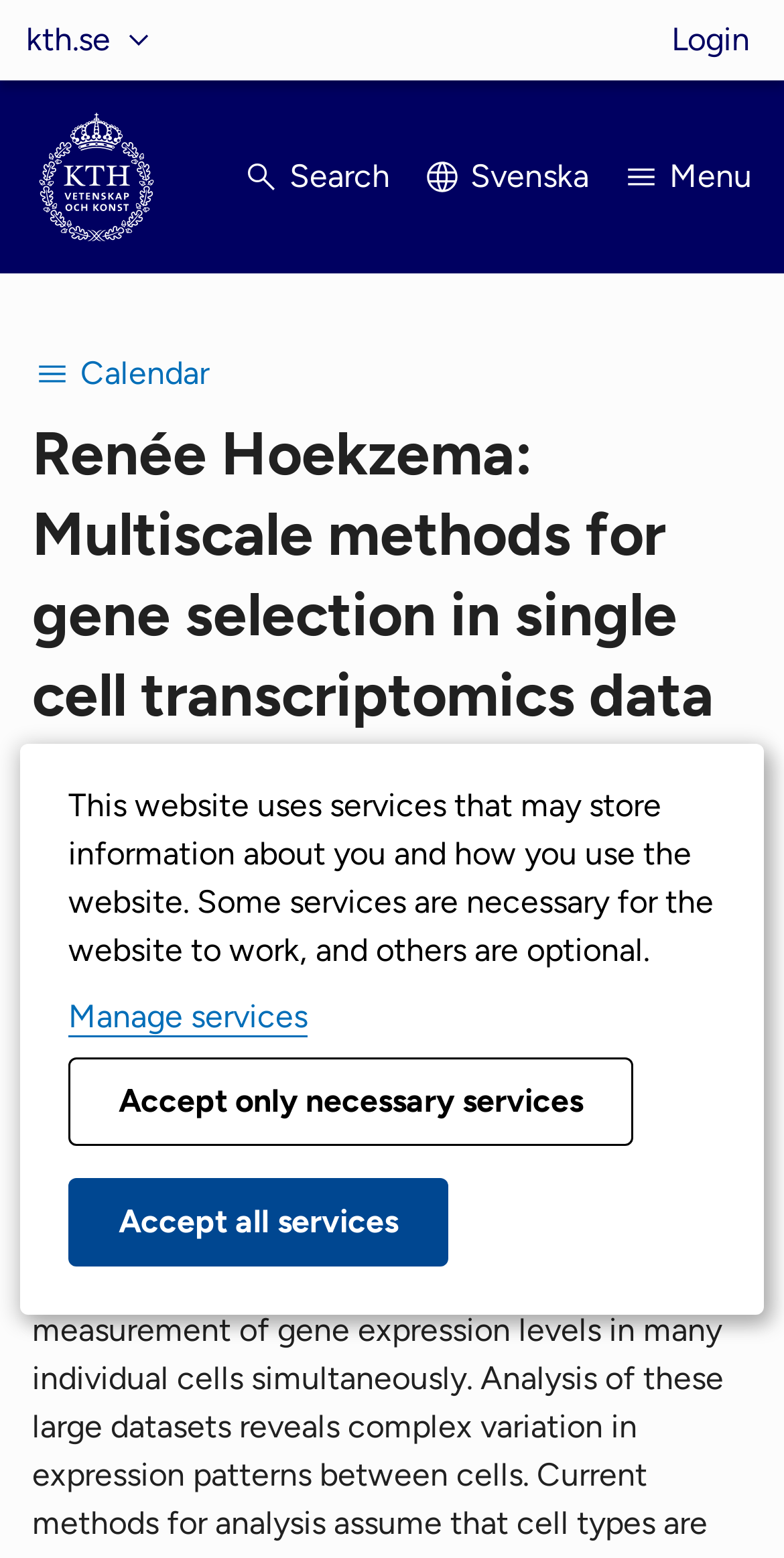Determine the bounding box coordinates for the area that needs to be clicked to fulfill this task: "View calendar". The coordinates must be given as four float numbers between 0 and 1, i.e., [left, top, right, bottom].

[0.041, 0.214, 0.959, 0.266]